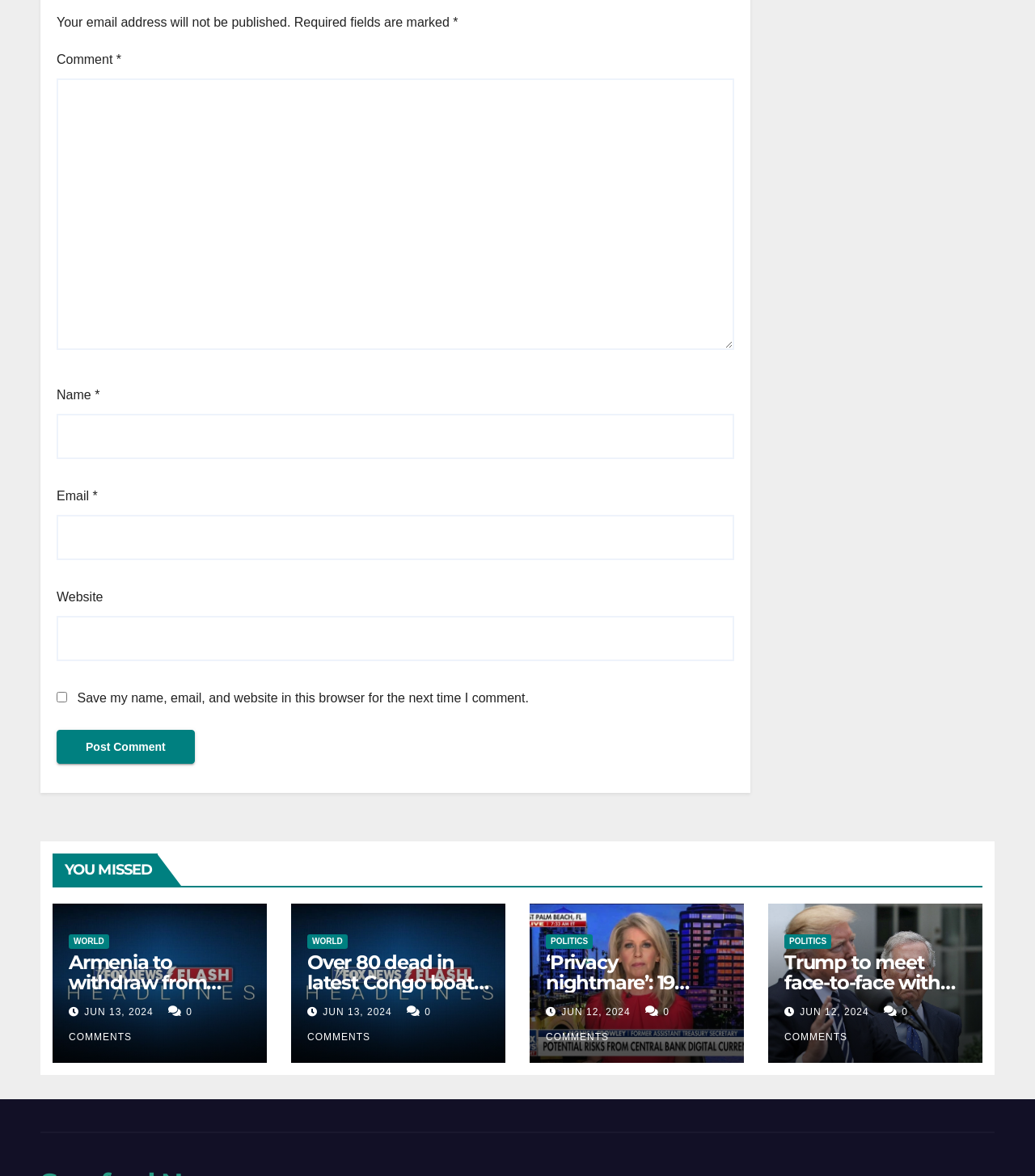Pinpoint the bounding box coordinates of the clickable element needed to complete the instruction: "Enter a comment". The coordinates should be provided as four float numbers between 0 and 1: [left, top, right, bottom].

[0.055, 0.067, 0.709, 0.297]